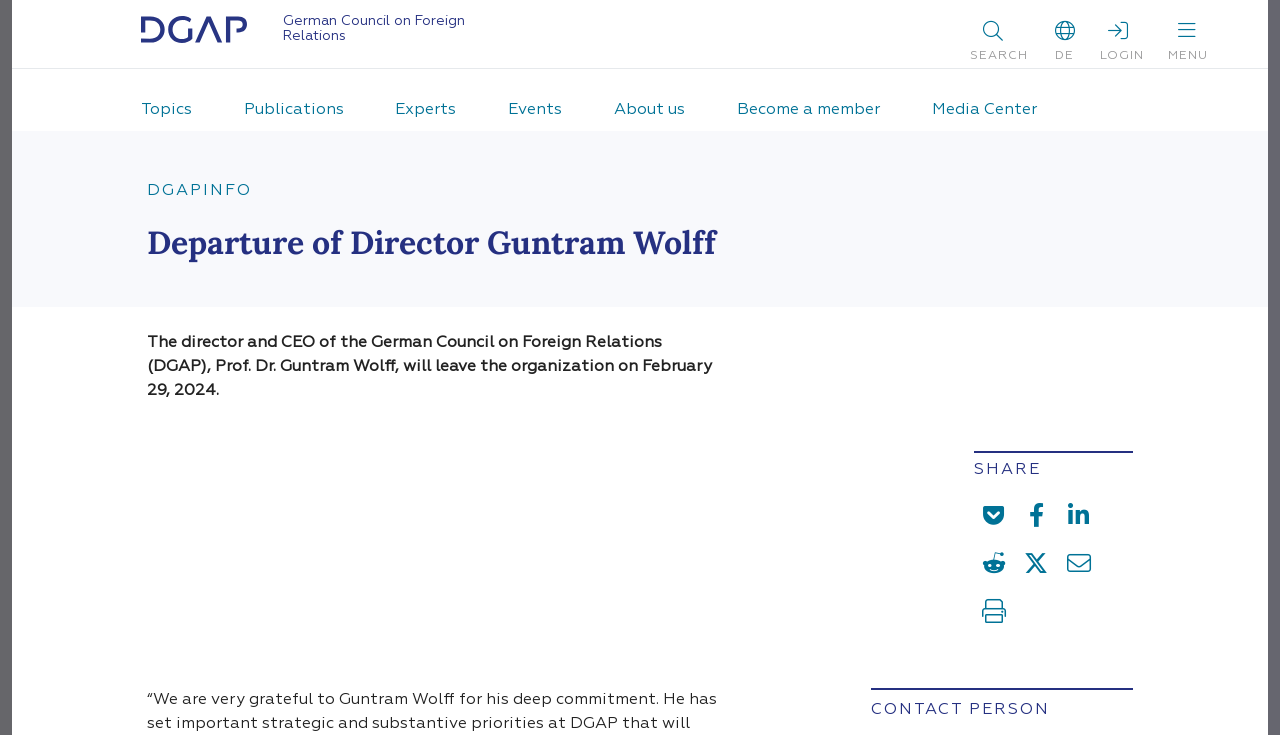Using the provided element description, identify the bounding box coordinates as (top-left x, top-left y, bottom-right x, bottom-right y). Ensure all values are between 0 and 1. Description: About us

[0.461, 0.122, 0.554, 0.178]